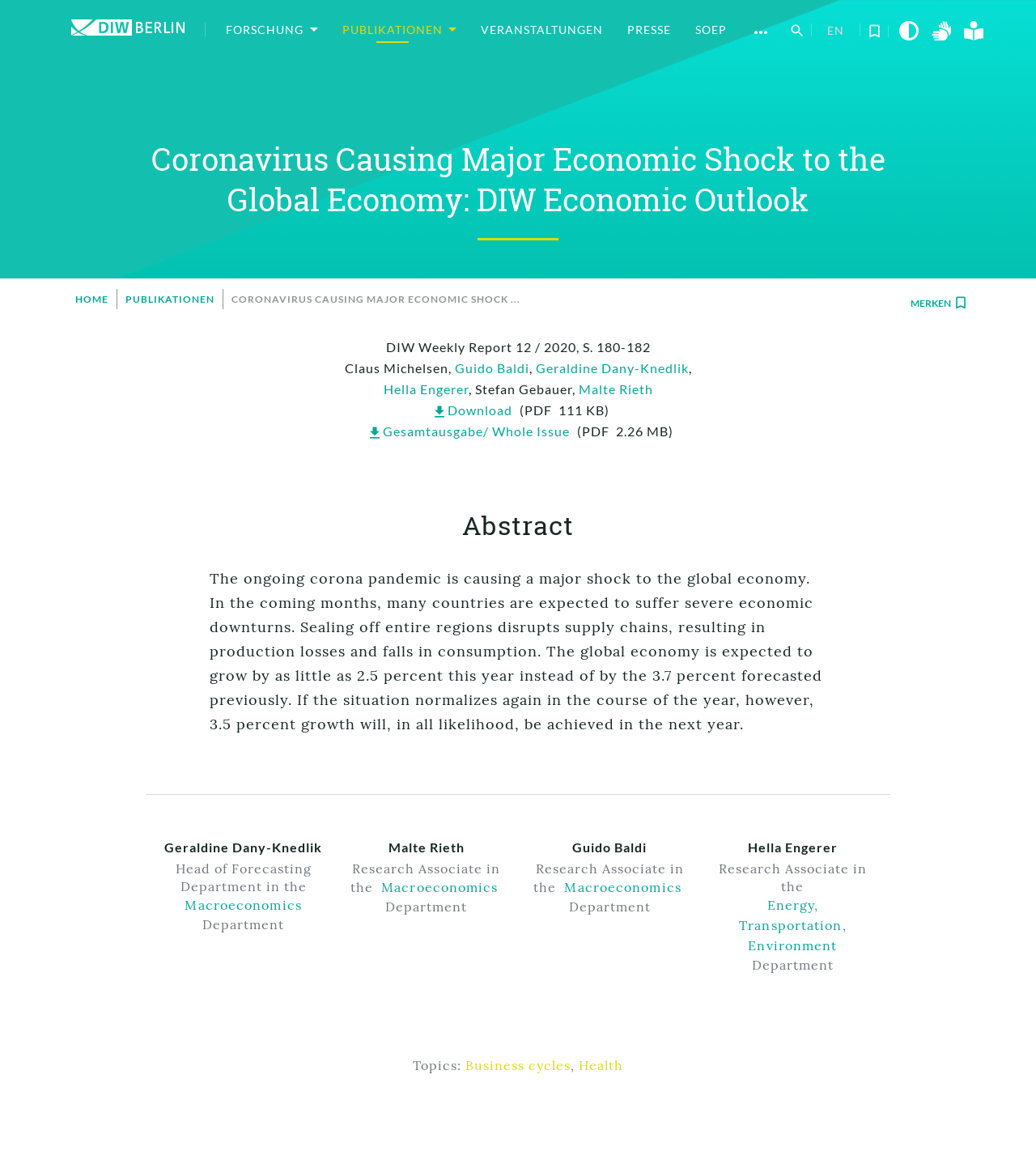What is the name of the research institution?
Answer the question with detailed information derived from the image.

The name of the research institution can be found in the title of the webpage, which is 'DIW Berlin: Coronavirus Causing Major Economic Shock to the Global Economy : DIW Economic Outlook'.